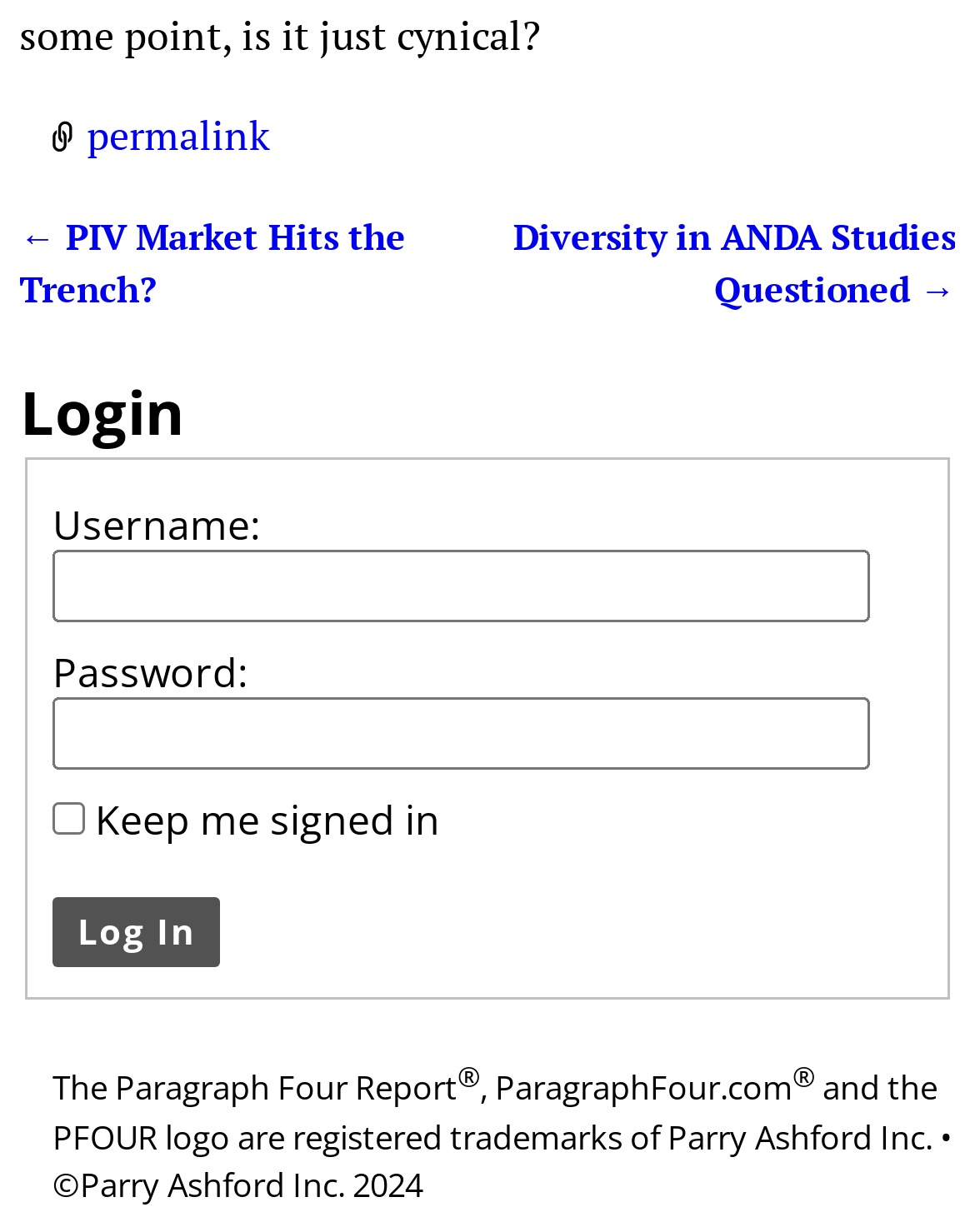Who owns the website's trademark?
Provide a detailed answer to the question, using the image to inform your response.

The ownership of the website's trademark is mentioned at the bottom of the webpage, where it says 'The Paragraph Four Report and the PFOUR logo are registered trademarks of Parry Ashford Inc.'